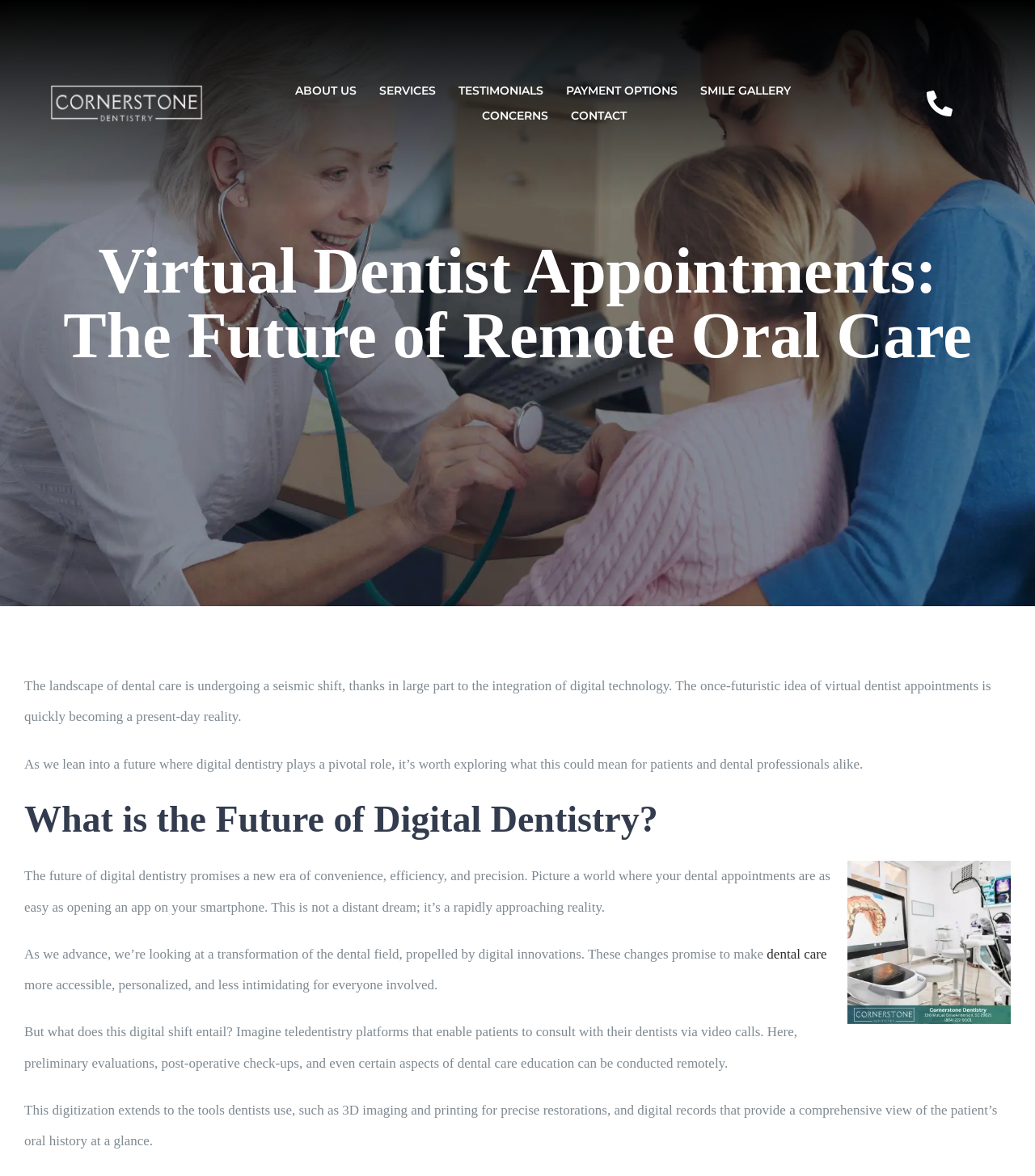Locate the bounding box coordinates of the clickable element to fulfill the following instruction: "Click the SERVICES link". Provide the coordinates as four float numbers between 0 and 1 in the format [left, top, right, bottom].

[0.367, 0.066, 0.421, 0.088]